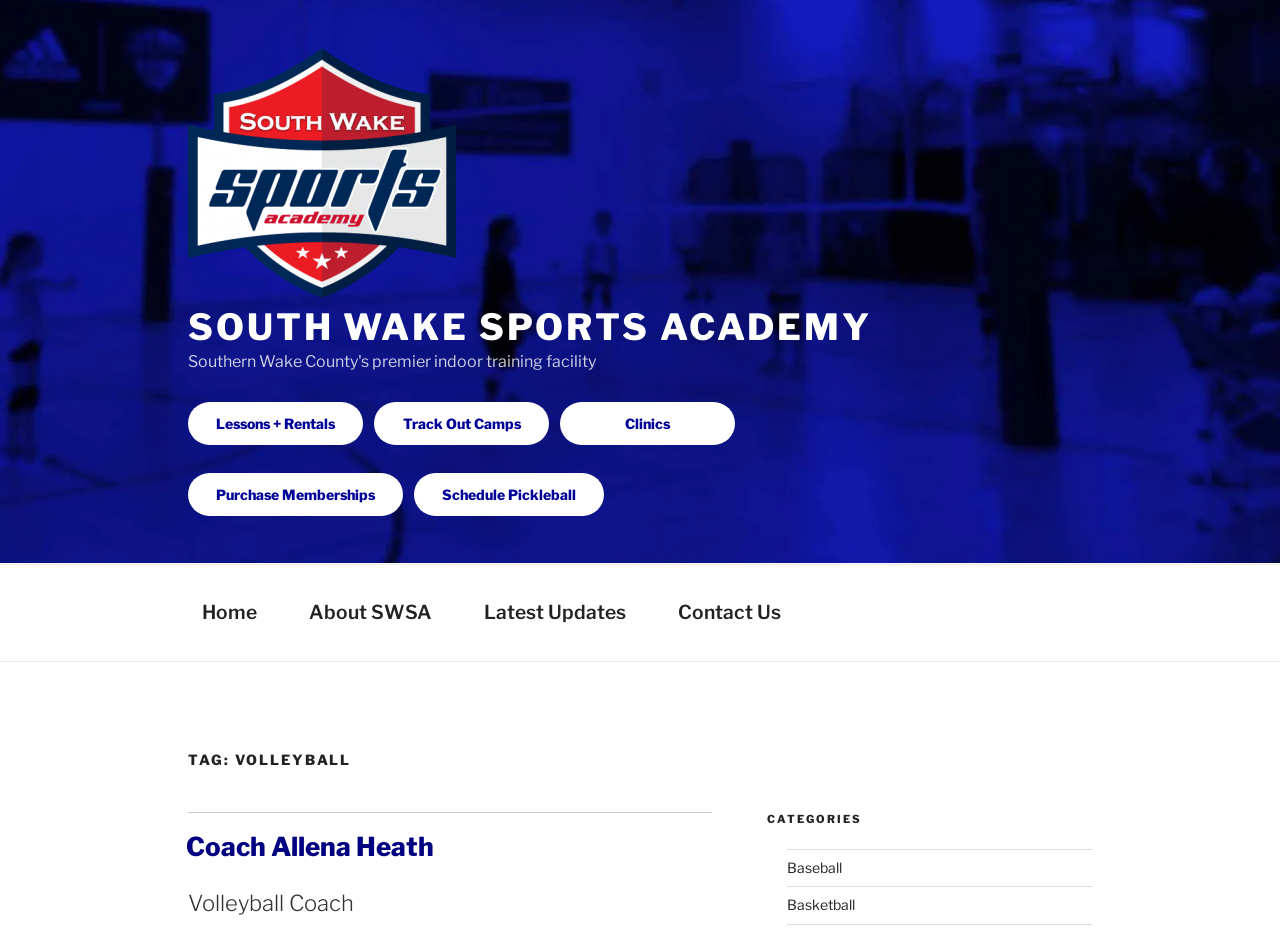Highlight the bounding box coordinates of the region I should click on to meet the following instruction: "Log in to your account".

None